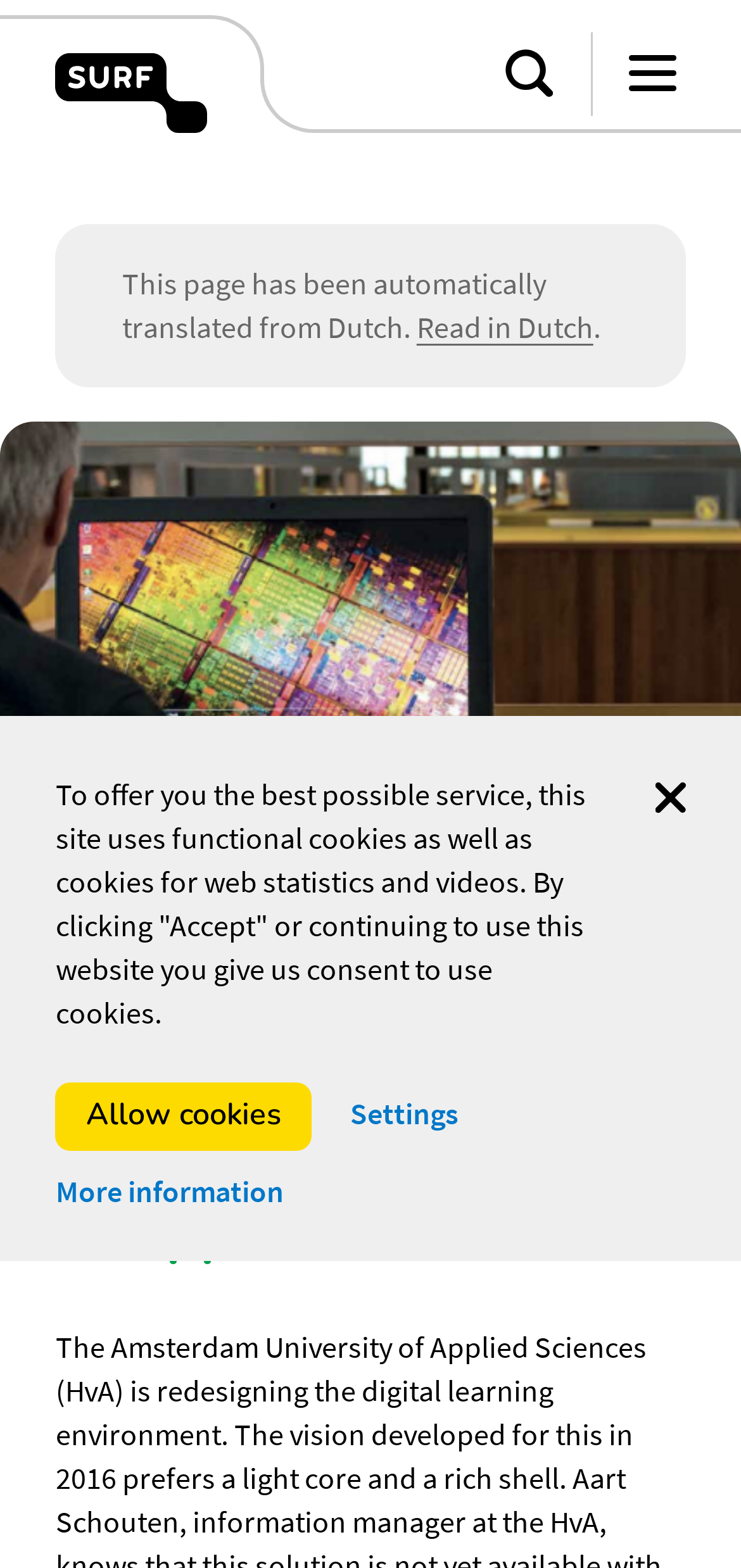Based on the visual content of the image, answer the question thoroughly: What is the language of the original content?

I inferred this from the link 'Read in Dutch' which suggests that the original content is in Dutch and has been translated to another language.